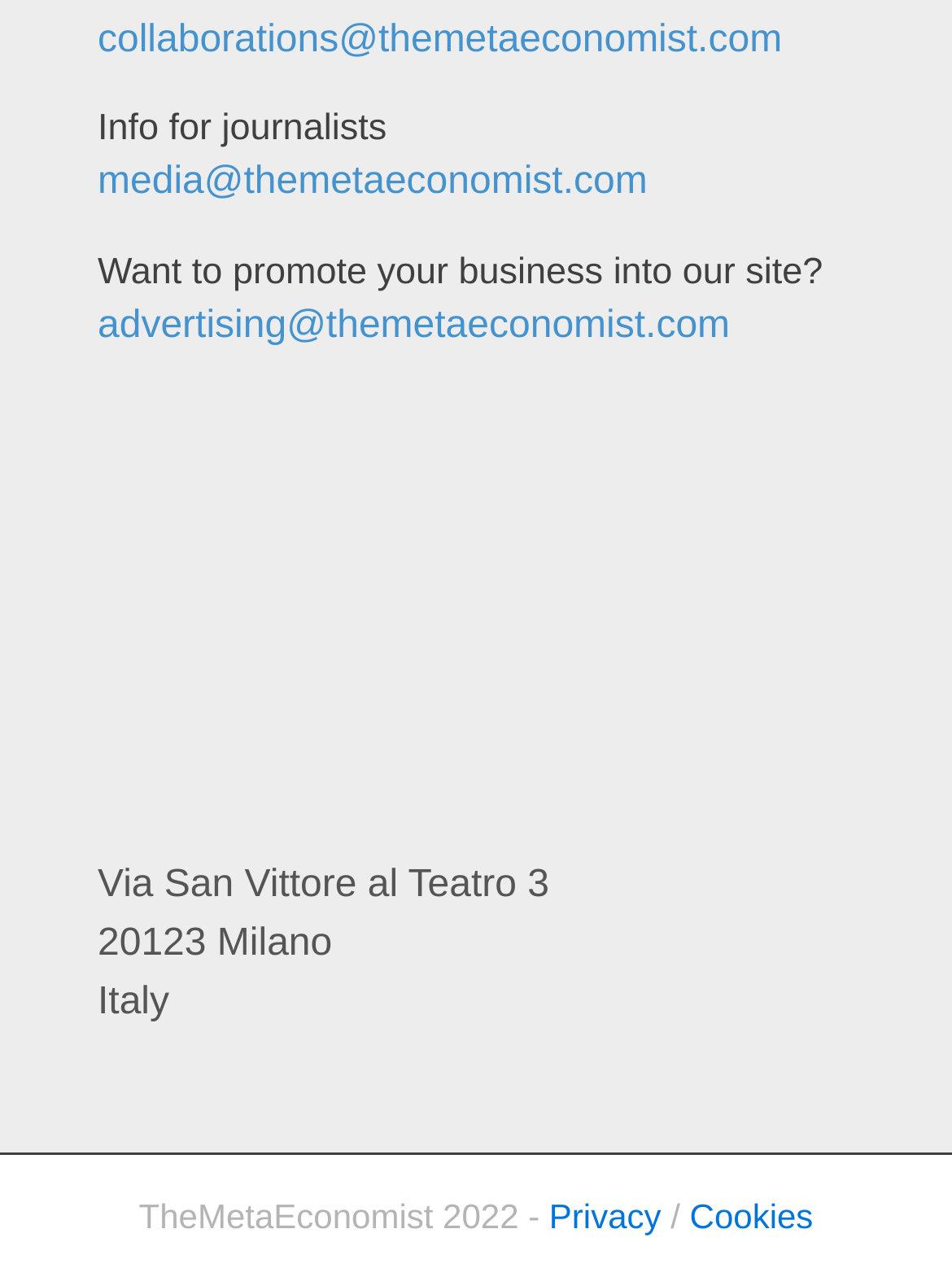Find the bounding box coordinates for the element described here: "Cookies".

[0.724, 0.938, 0.854, 0.968]